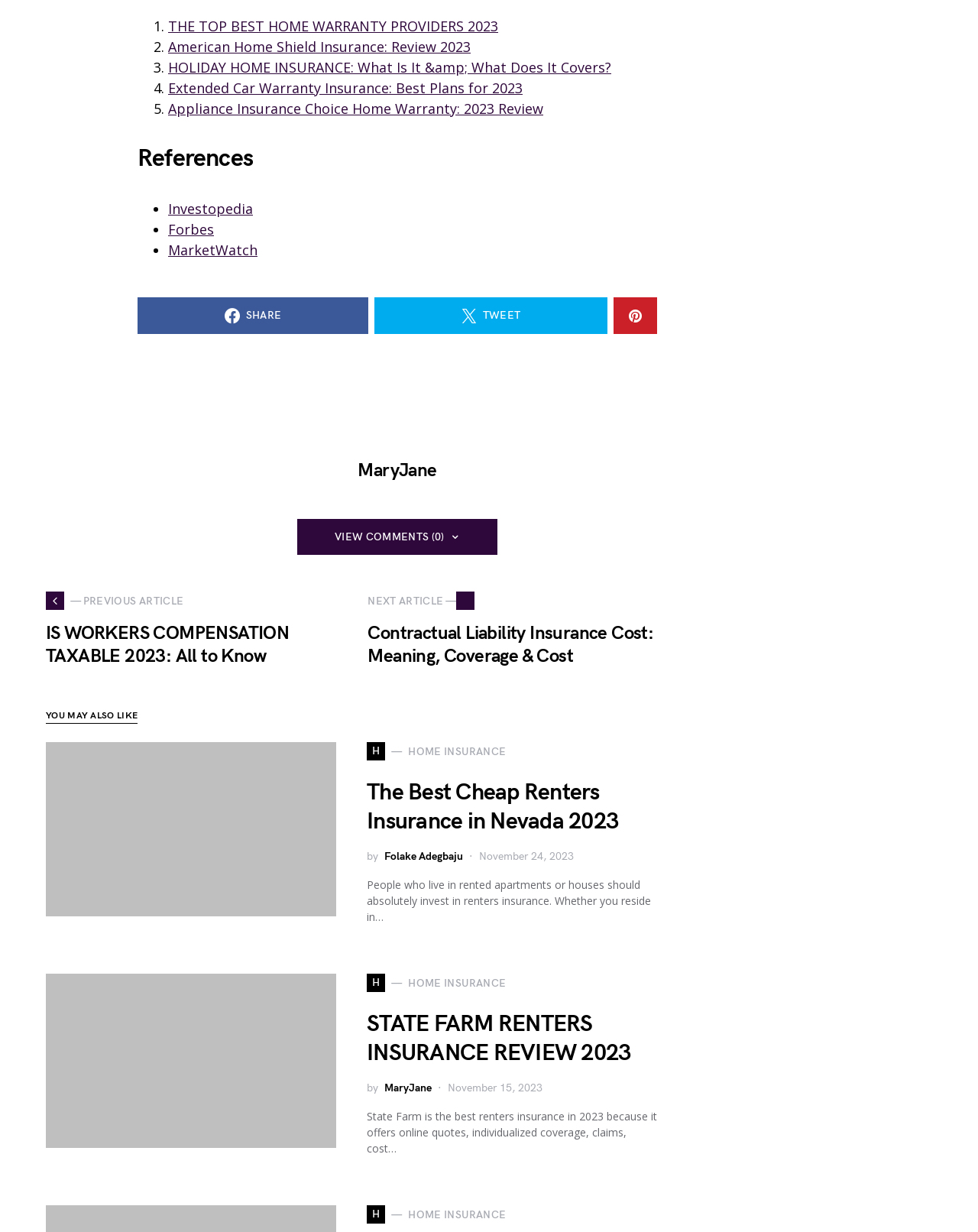Use a single word or phrase to answer the question:
How many social media sharing links are there at the bottom of the webpage?

3